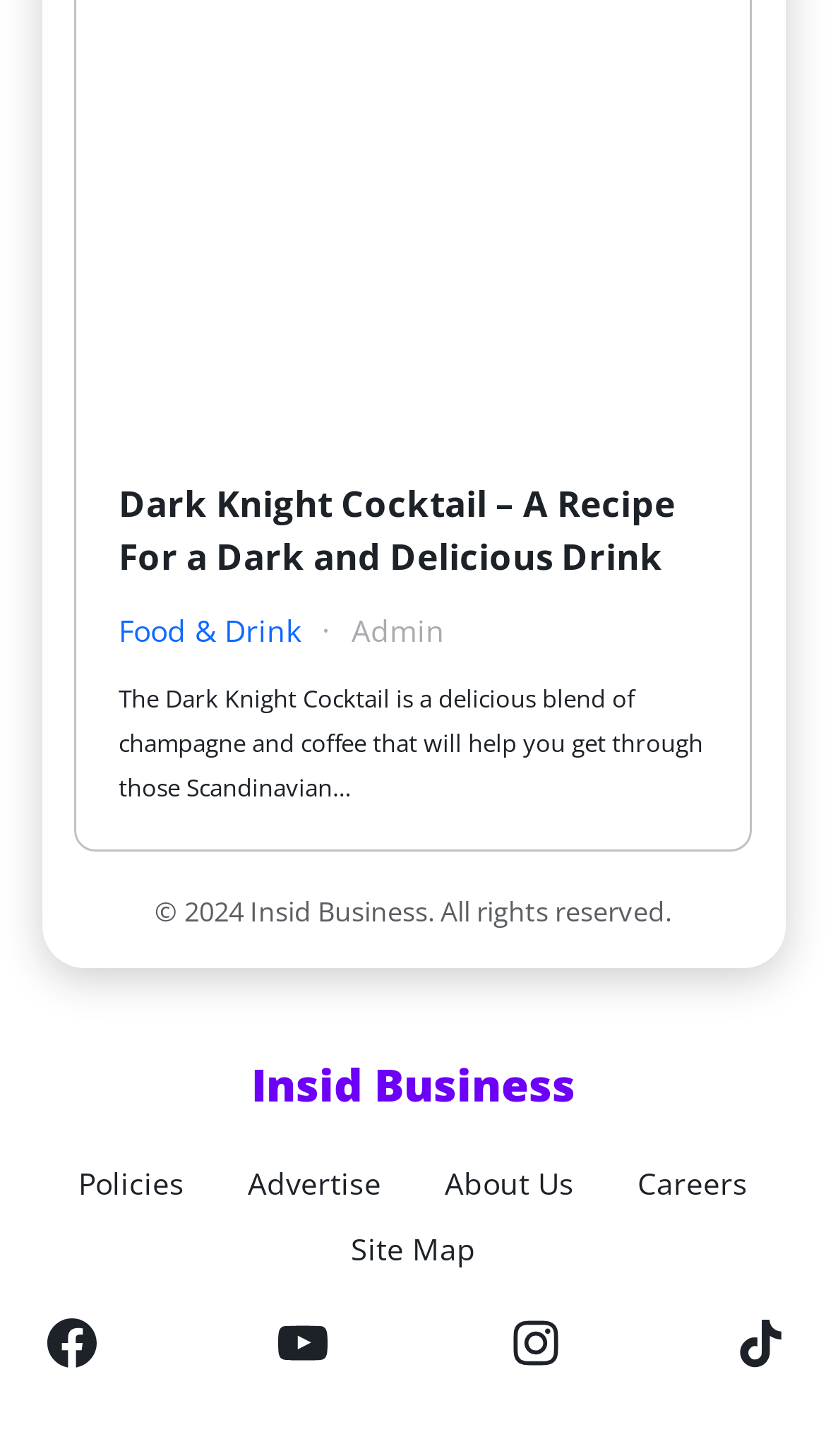Locate the bounding box coordinates for the element described below: "Careers". The coordinates must be four float values between 0 and 1, formatted as [left, top, right, bottom].

[0.772, 0.798, 0.905, 0.828]